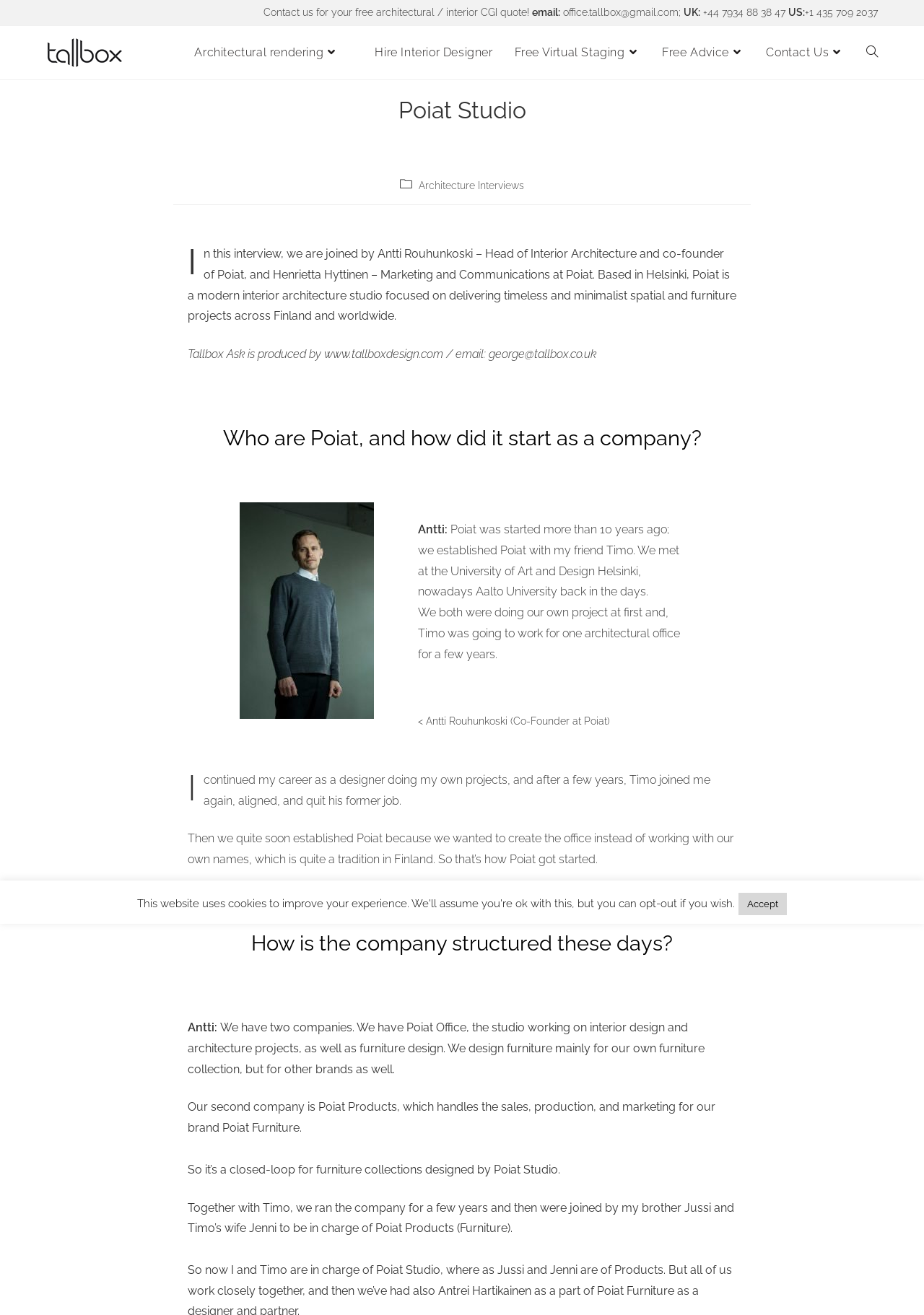Given the element description: "Free Virtual Staging", predict the bounding box coordinates of this UI element. The coordinates must be four float numbers between 0 and 1, given as [left, top, right, bottom].

[0.545, 0.02, 0.705, 0.06]